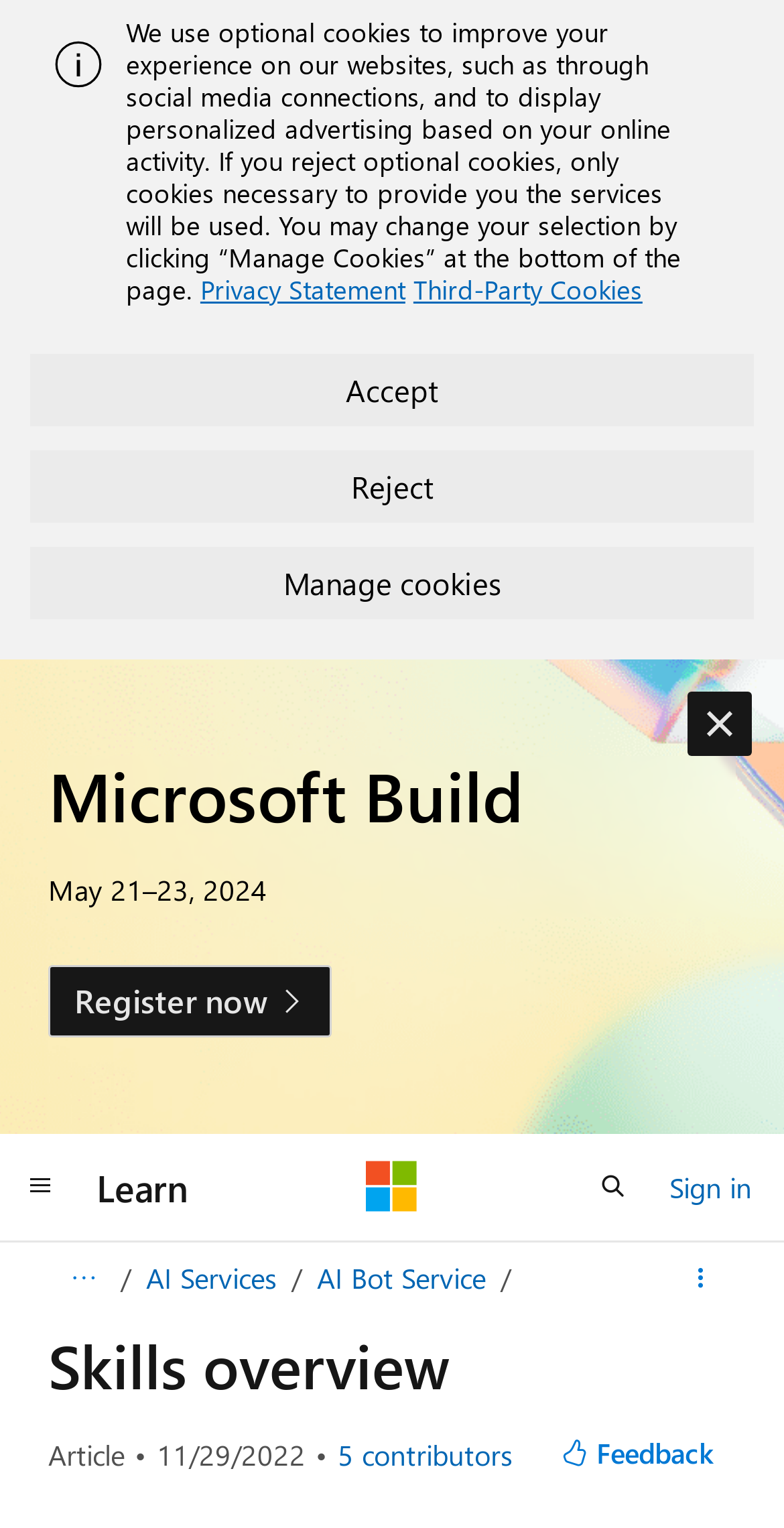Determine the bounding box coordinates of the area to click in order to meet this instruction: "Search".

[0.731, 0.753, 0.833, 0.8]